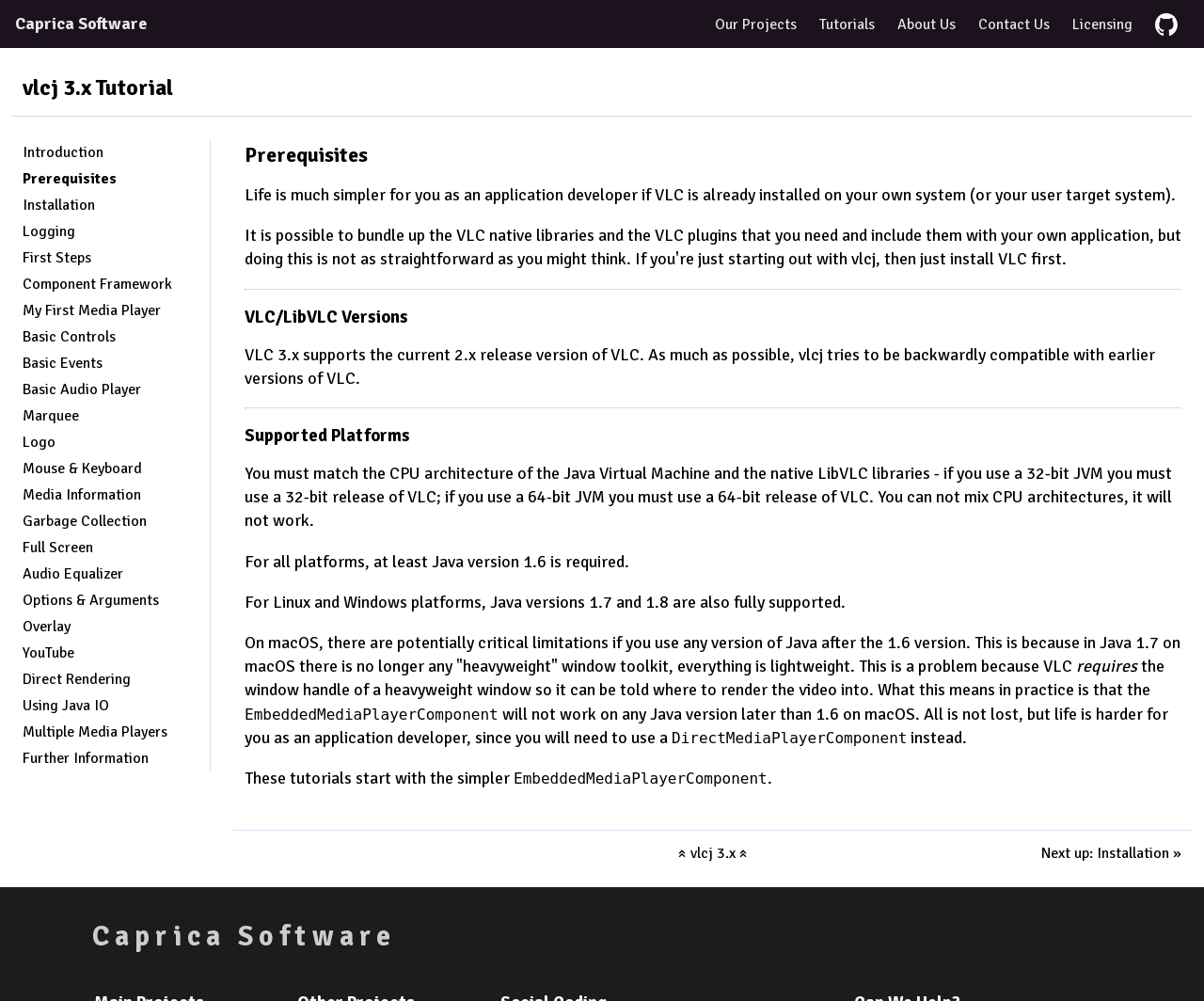What is the name of the software company? Refer to the image and provide a one-word or short phrase answer.

Caprica Software